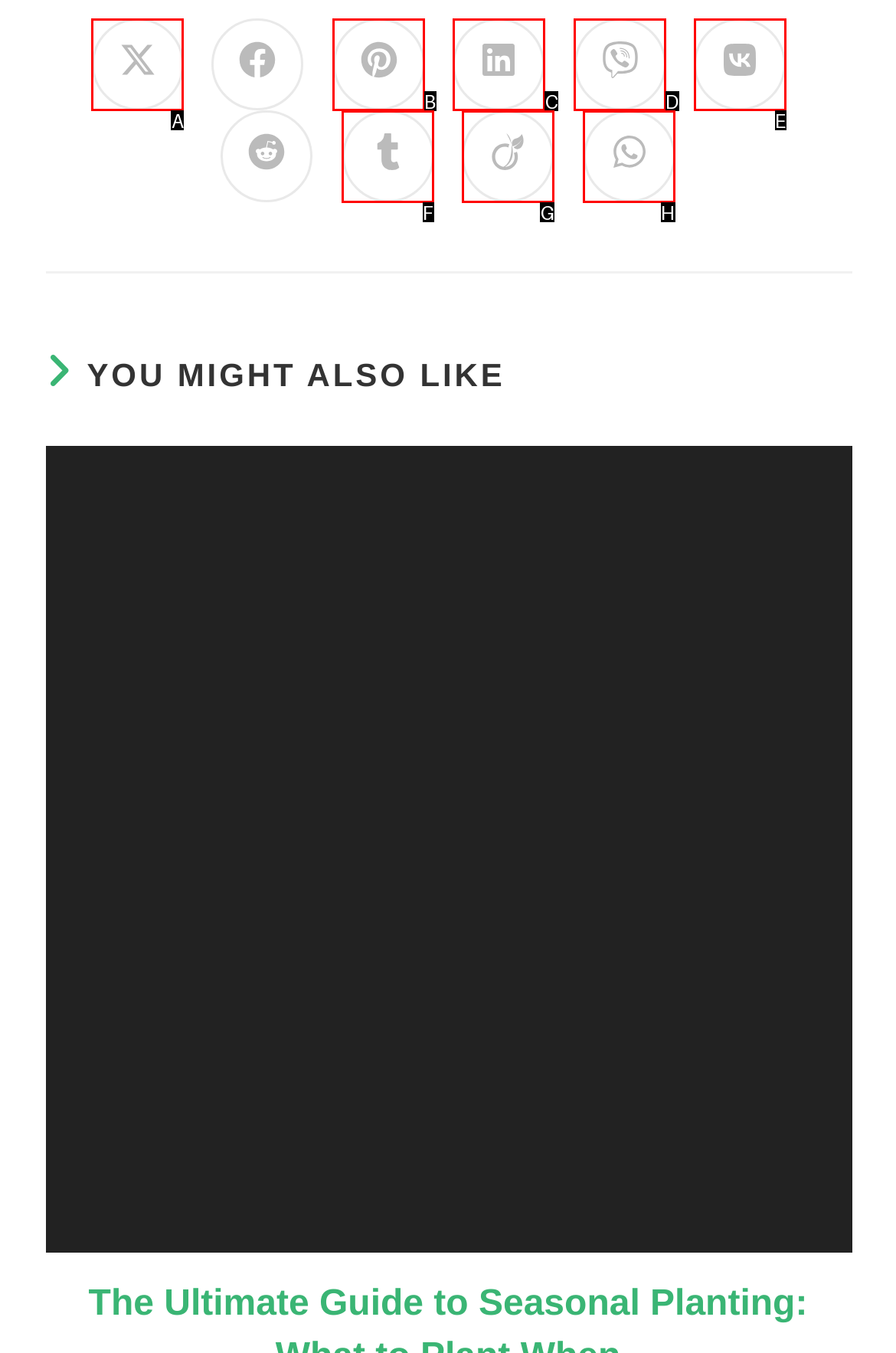Please provide the letter of the UI element that best fits the following description: Opens in a new window
Respond with the letter from the given choices only.

F